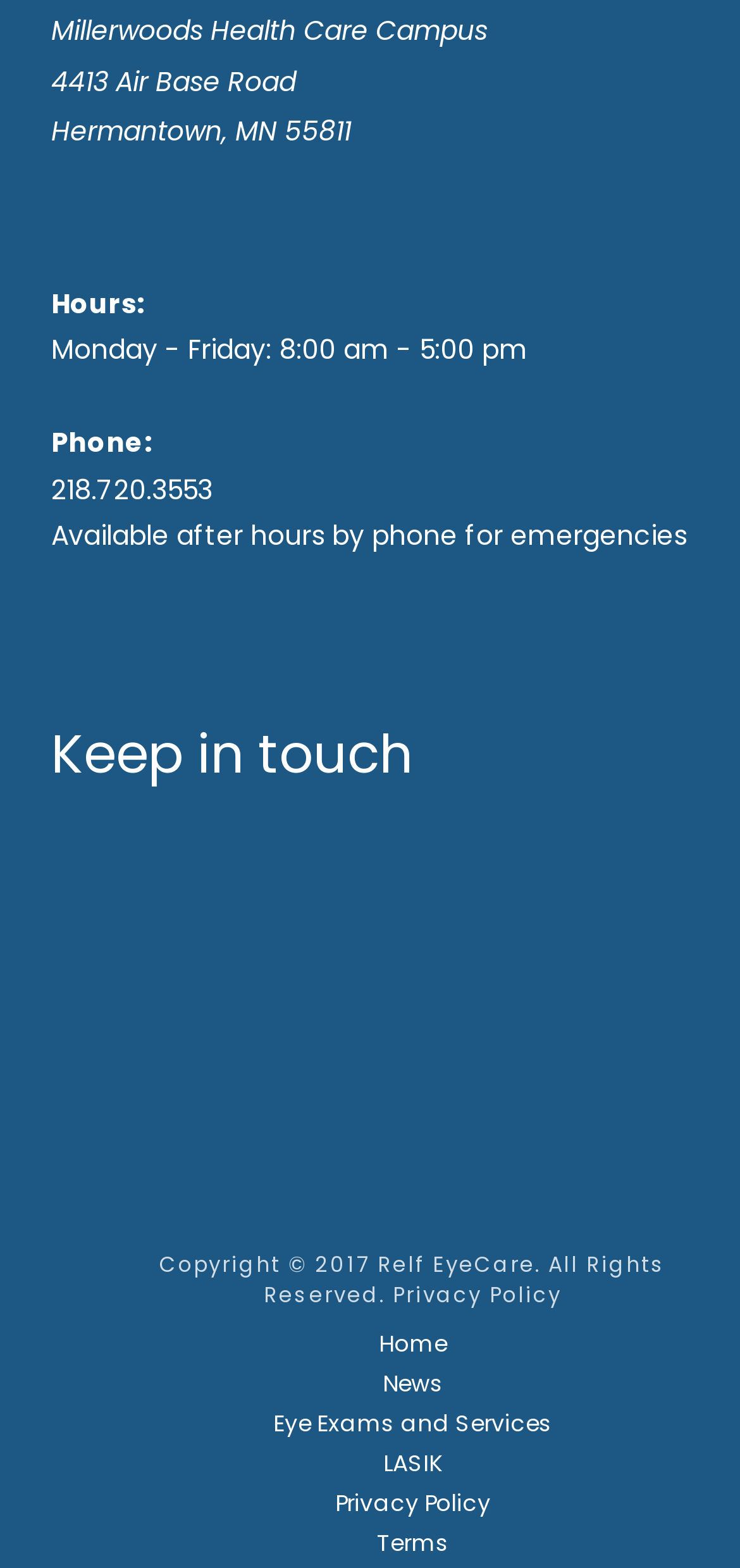Find the bounding box coordinates of the element to click in order to complete the given instruction: "View the LASIK page."

[0.115, 0.924, 1.0, 0.943]